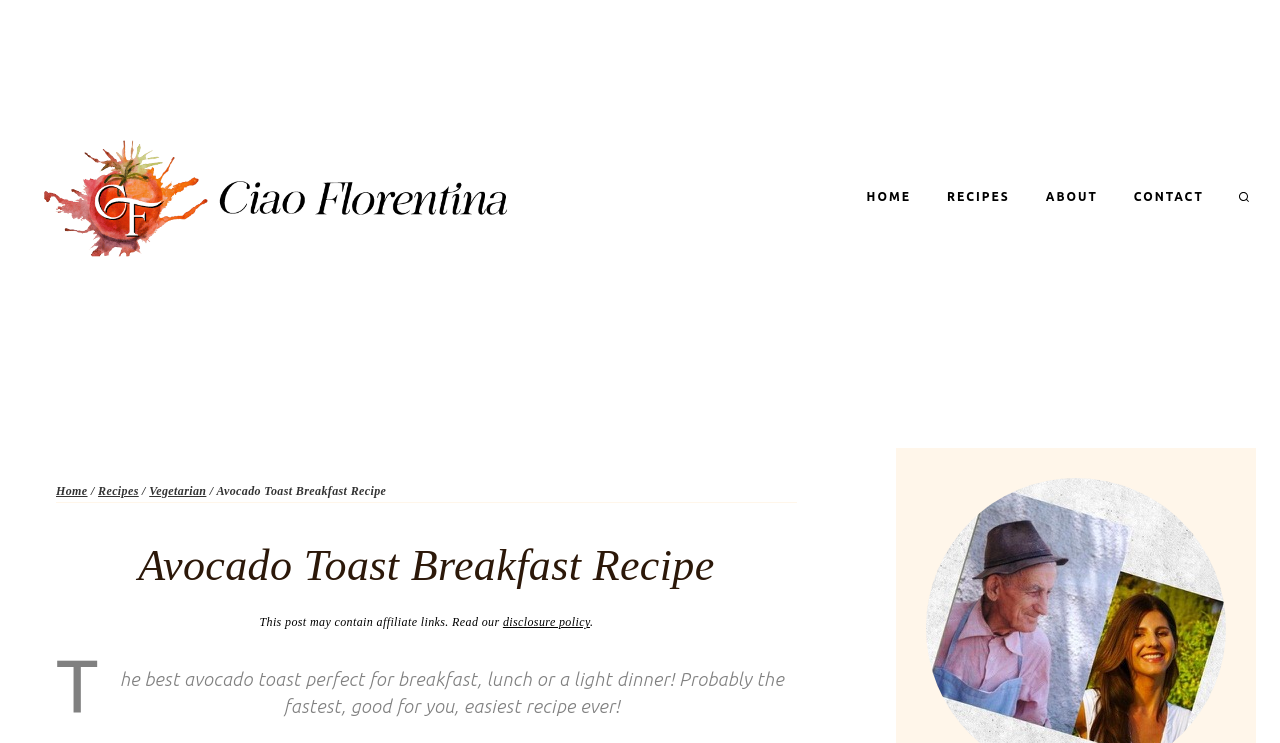What is the category of the recipe?
Based on the image, provide your answer in one word or phrase.

Vegetarian